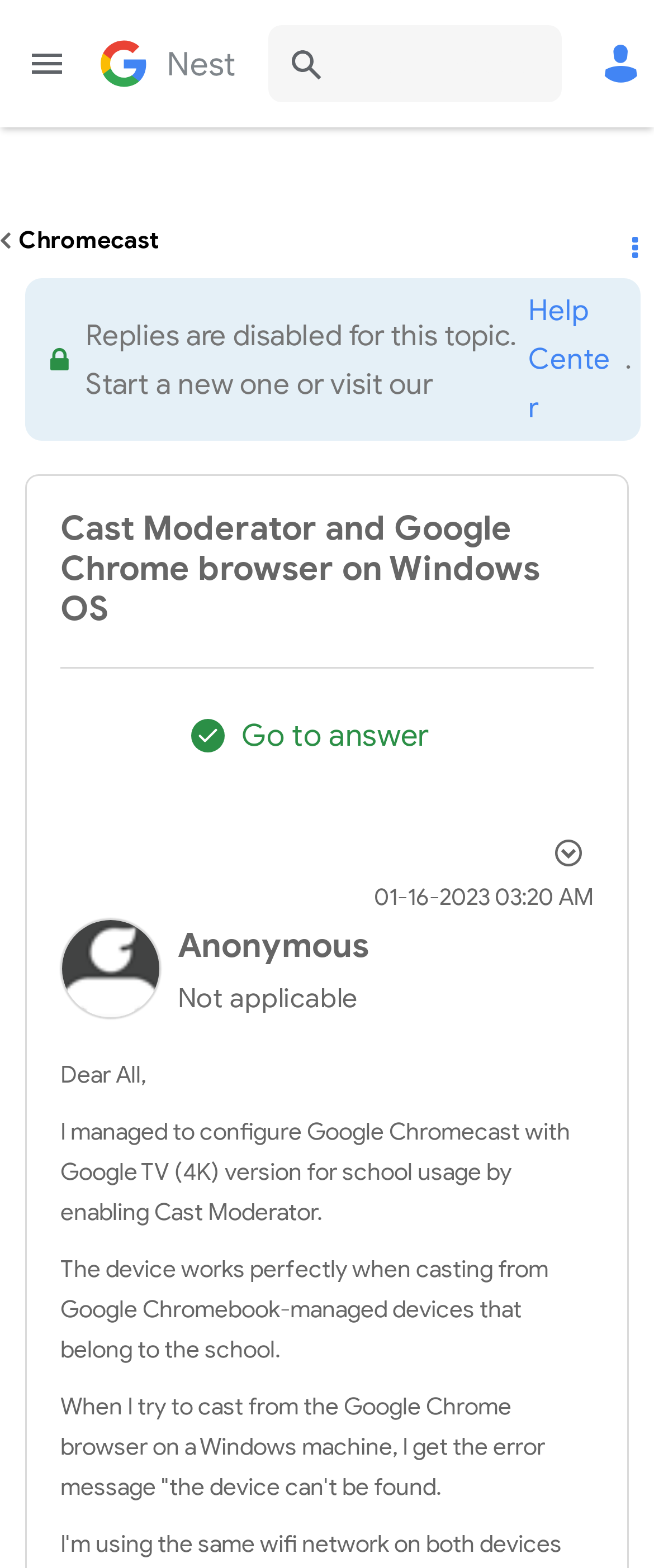What is the time of the post?
Kindly give a detailed and elaborate answer to the question.

I found the answer by looking at the text that describes the time of the post. The text says '03:20 AM', which suggests that the time of the post is 3 hours and 20 minutes in the morning.